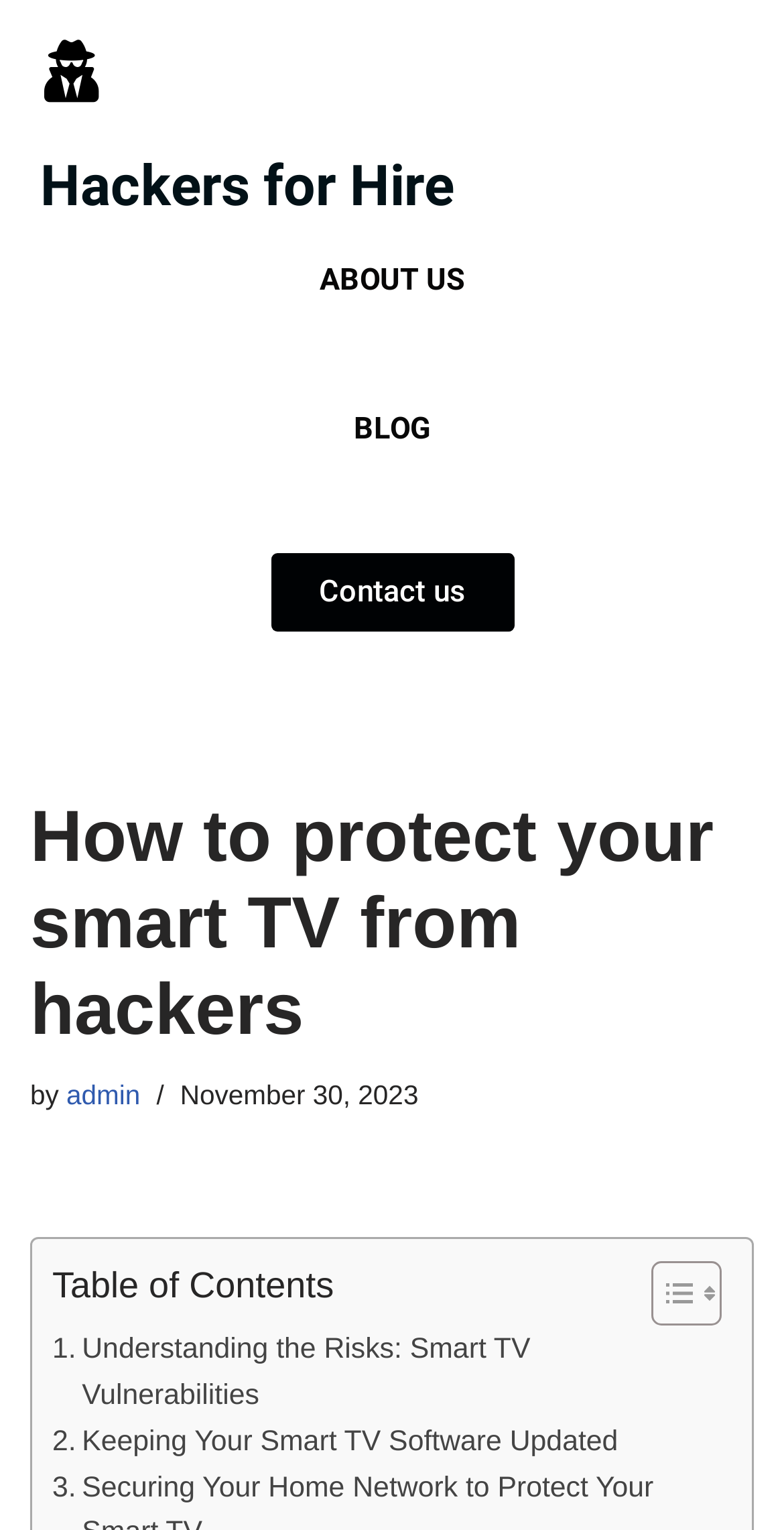What is the name of the website?
Using the image provided, answer with just one word or phrase.

Hackers for Hire